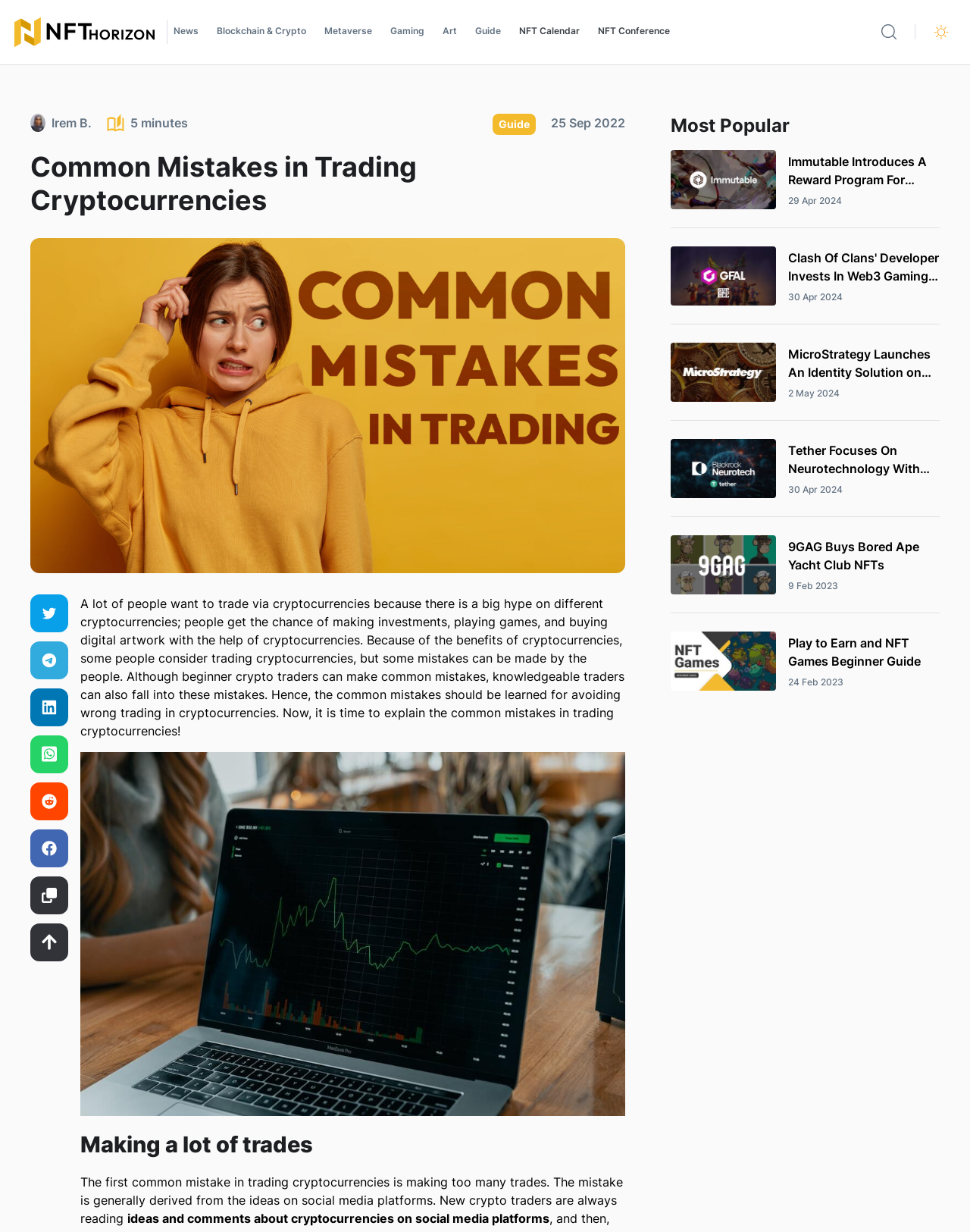Generate a comprehensive description of the contents of the webpage.

This webpage is about cryptocurrencies and NFTs, with a focus on trading mistakes and news articles. At the top, there is a navigation menu with links to various categories, including "News", "Blockchain & Crypto", "Metaverse", "Gaming", "Art", "Guide", "NFT Calendar", and "NFT Conference". On the right side, there is a search box and a button with an image.

Below the navigation menu, there is a header section with a title "Common Mistakes in Trading Cryptocurrencies" and a subtitle "A lot of people want to trade via cryptocurrencies because...". This section also includes a button with an image and a link to a "Guide".

The main content of the page is divided into two sections. On the left side, there is a long article about common mistakes in trading cryptocurrencies, including making too many trades and other mistakes. The article is divided into sections with headings and includes a figure.

On the right side, there is a section titled "Most Popular" with a list of news articles, each with an image, a title, and a date. The articles are about various topics, including gaming, investments, and NFTs. Each article has a link to read more.

Overall, the webpage provides information and resources for people interested in cryptocurrencies and NFTs, with a focus on trading mistakes and news articles.